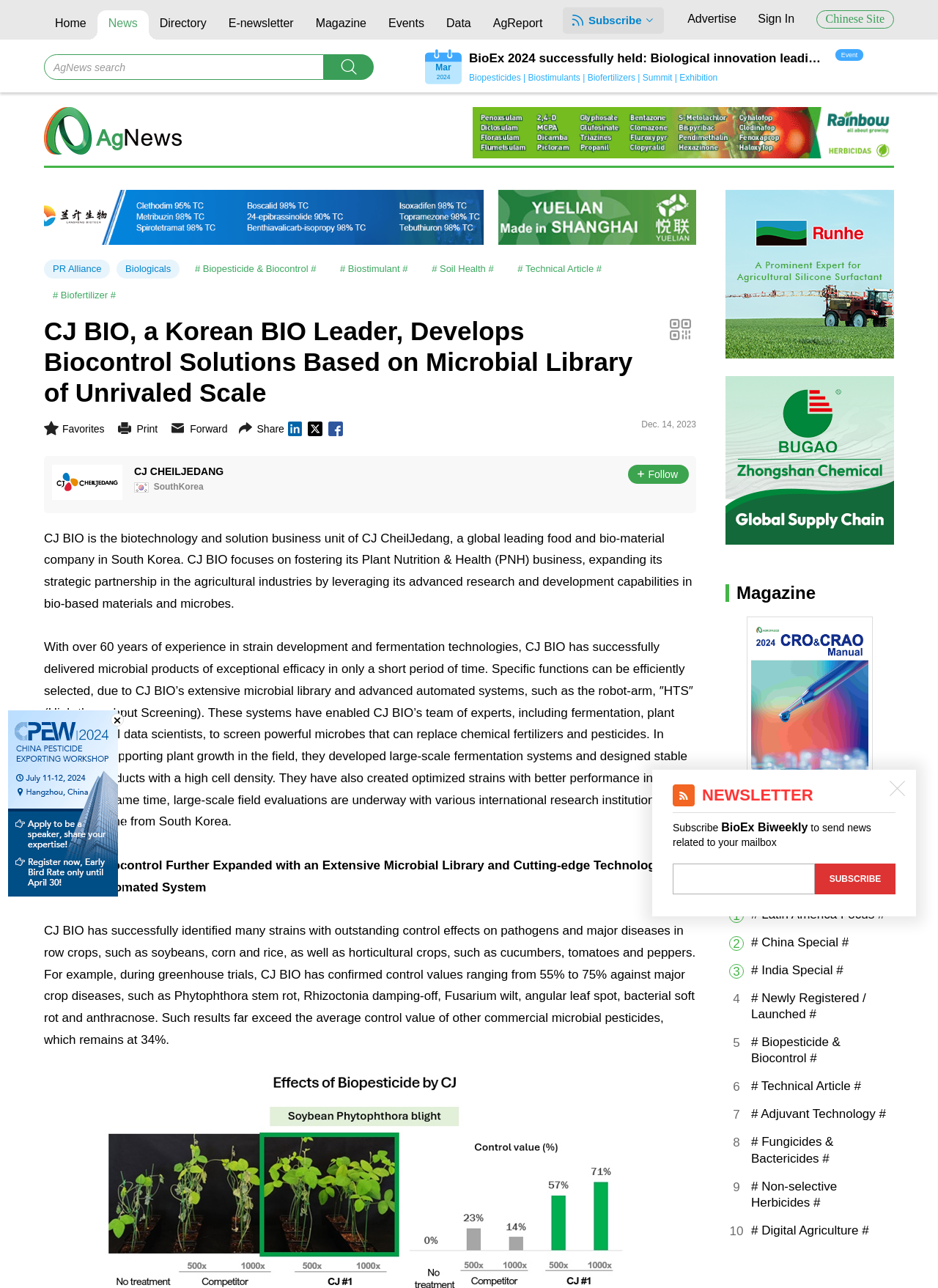Respond to the question with just a single word or phrase: 
What is the name of the company that is a global leading food and bio-material company in South Korea?

CJ CheilJedang